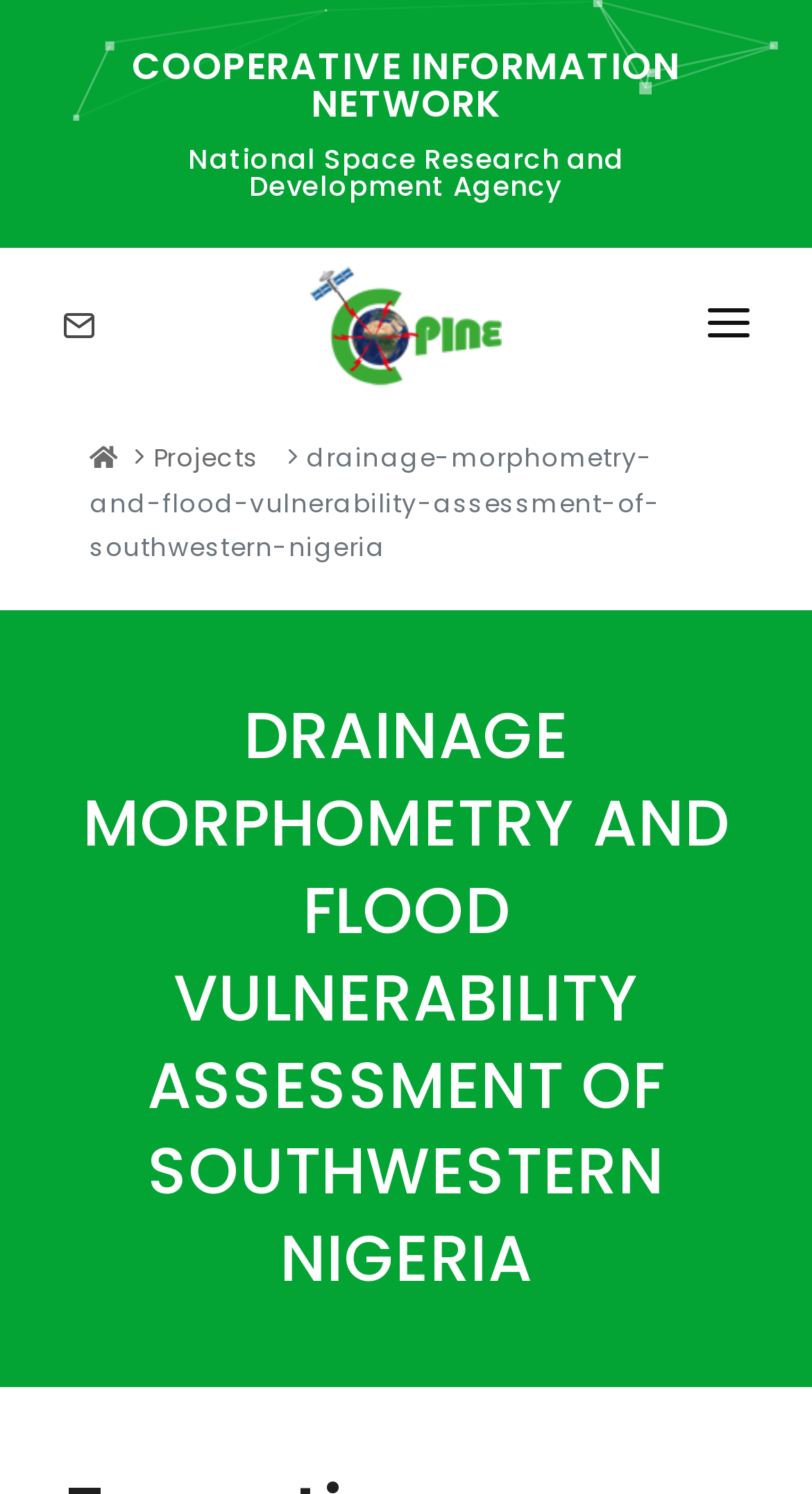Could you specify the bounding box coordinates for the clickable section to complete the following instruction: "Go to previous post"?

None